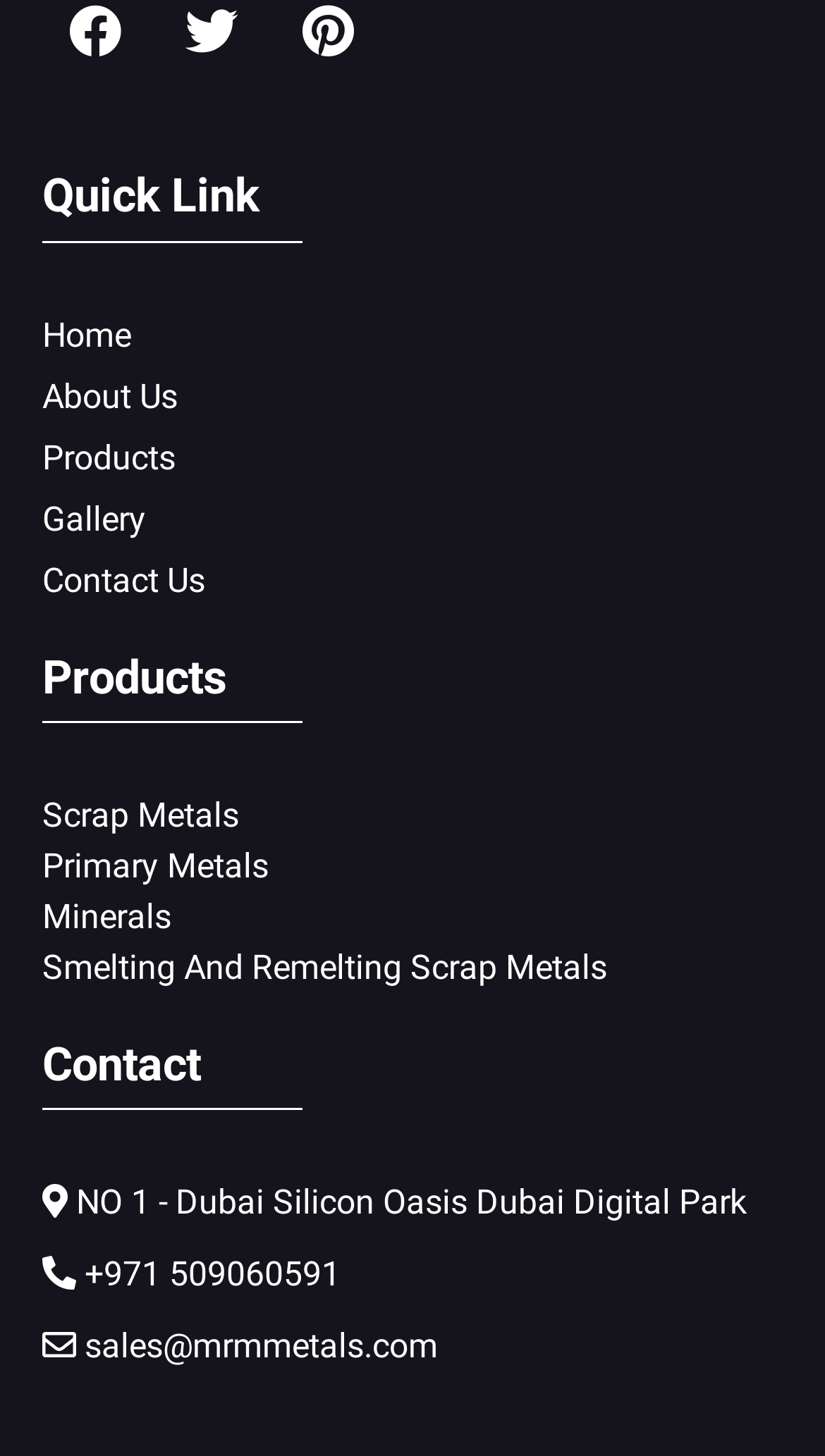How many main categories are there?
Using the details from the image, give an elaborate explanation to answer the question.

There are three main categories on the webpage, which are 'Quick Link', 'Products', and 'Contact'. These categories are indicated by the headings 'Quick Link', 'Products', and 'Contact' respectively.